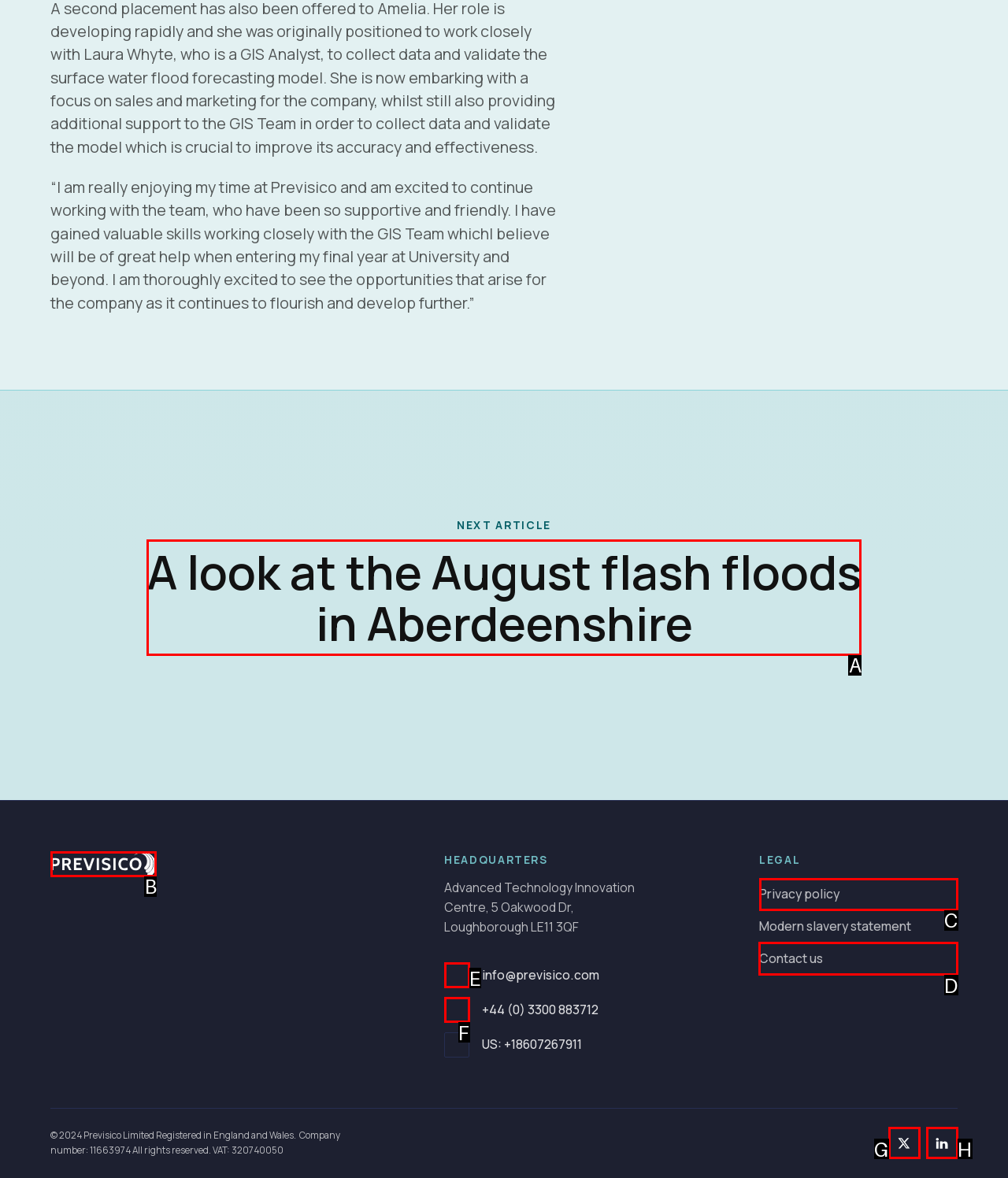Look at the highlighted elements in the screenshot and tell me which letter corresponds to the task: Contact us.

D